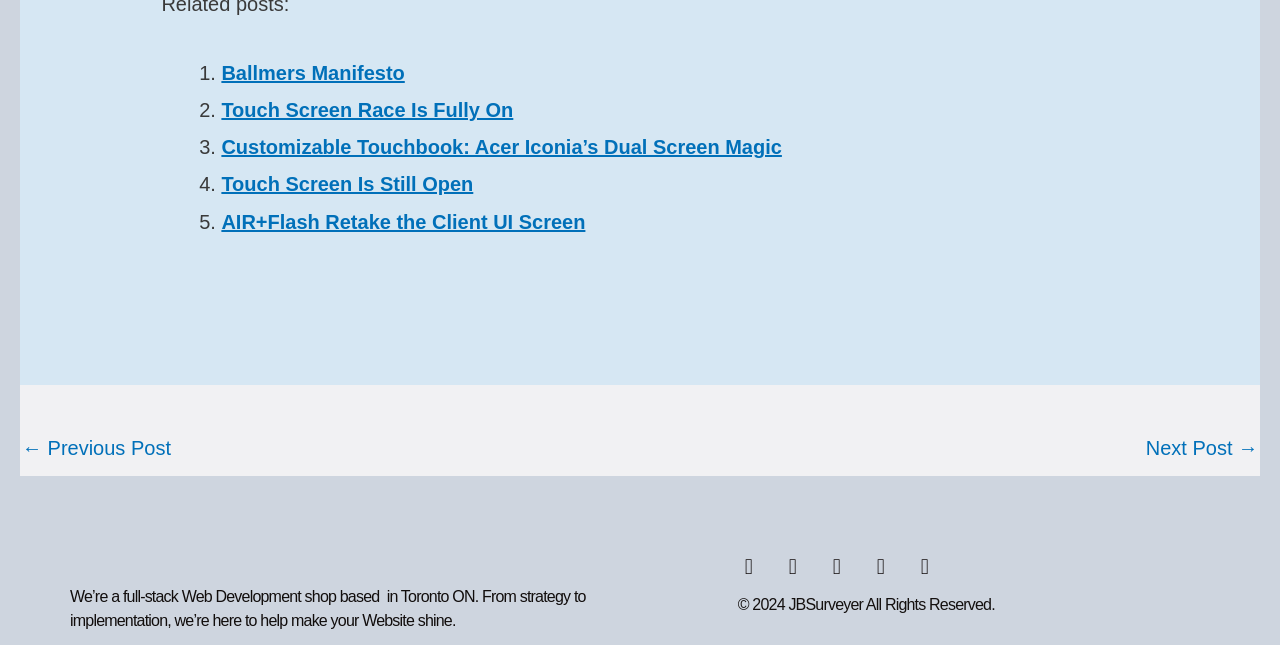Identify the bounding box coordinates for the element you need to click to achieve the following task: "View Customizable Touchbook: Acer Iconia’s Dual Screen Magic". Provide the bounding box coordinates as four float numbers between 0 and 1, in the form [left, top, right, bottom].

[0.173, 0.211, 0.611, 0.245]